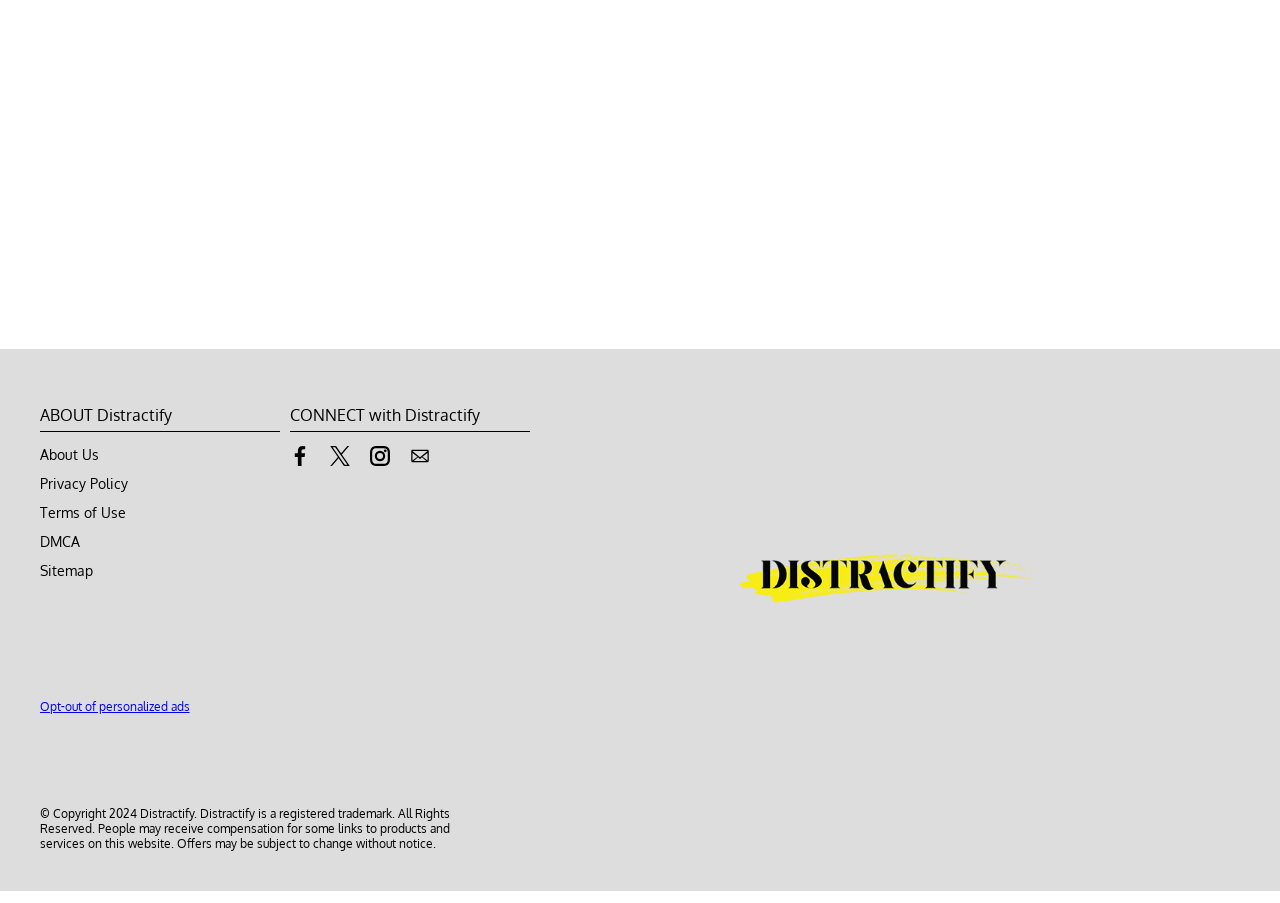Identify the coordinates of the bounding box for the element that must be clicked to accomplish the instruction: "Opt-out of personalized ads".

[0.031, 0.775, 0.148, 0.791]